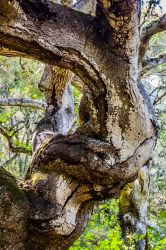Describe all the elements and aspects of the image comprehensively.

The image showcases the intricate and gnarled trunk of a tree, highlighting its rich textures and natural details. The bark appears rugged and weathered, revealing layers of gray and brown hues that emphasize the tree’s age and resilience. Surrounding the trunk, a lush palette of greens suggests a vibrant ecosystem, with leaves and foliage filtering through the sunlight. This close-up perspective invites viewers to appreciate the beauty of nature's design, capturing a moment of tranquility and the complexity of the organic world.